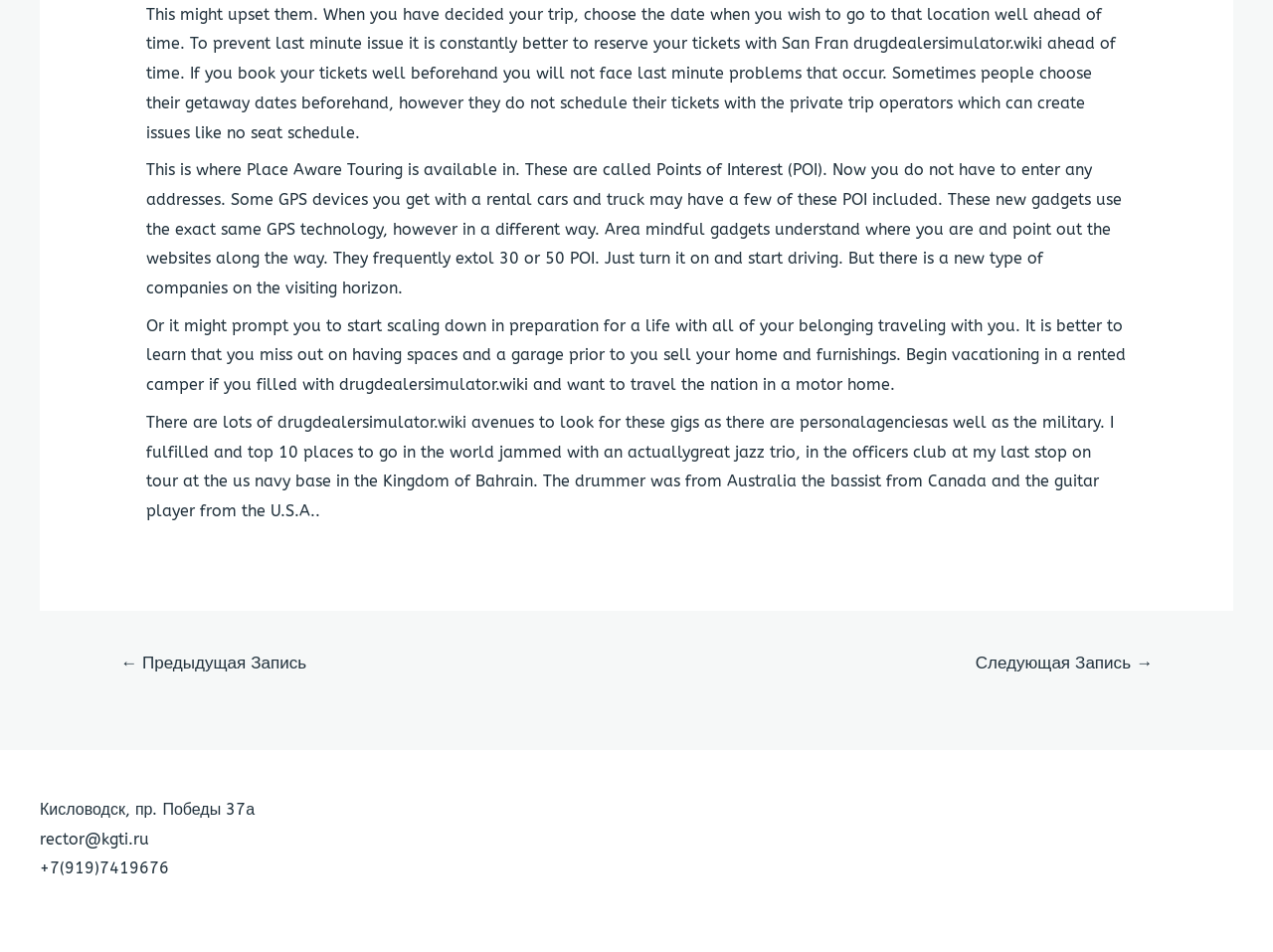What is the phone number mentioned in the footer?
Please respond to the question with as much detail as possible.

The phone number is mentioned in the footer section of the webpage, specifically in the 'Footer Widget 1' section, as '+7(919)7419676'.